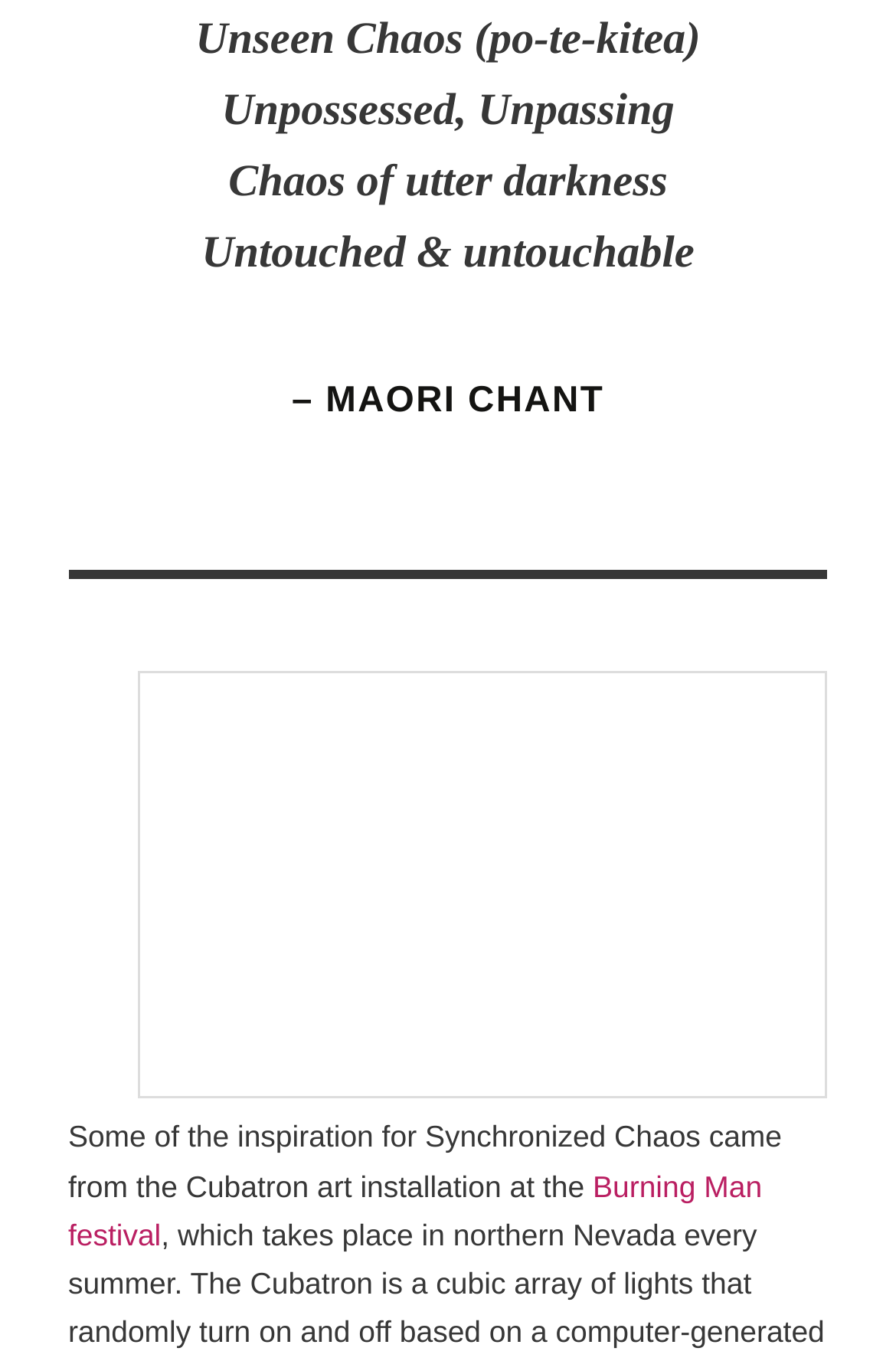What is the title of the poem?
Based on the image content, provide your answer in one word or a short phrase.

Unseen Chaos